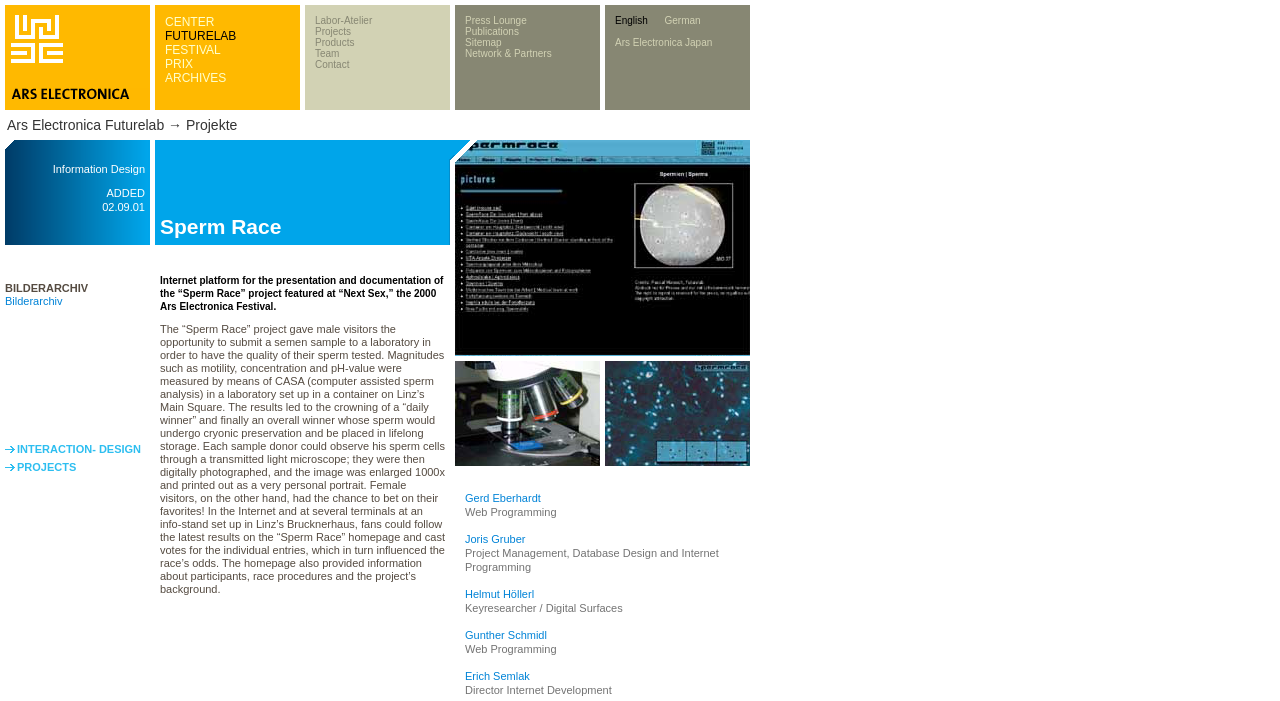Please specify the bounding box coordinates of the region to click in order to perform the following instruction: "Go to the PRESS LOUNGE".

[0.363, 0.021, 0.411, 0.037]